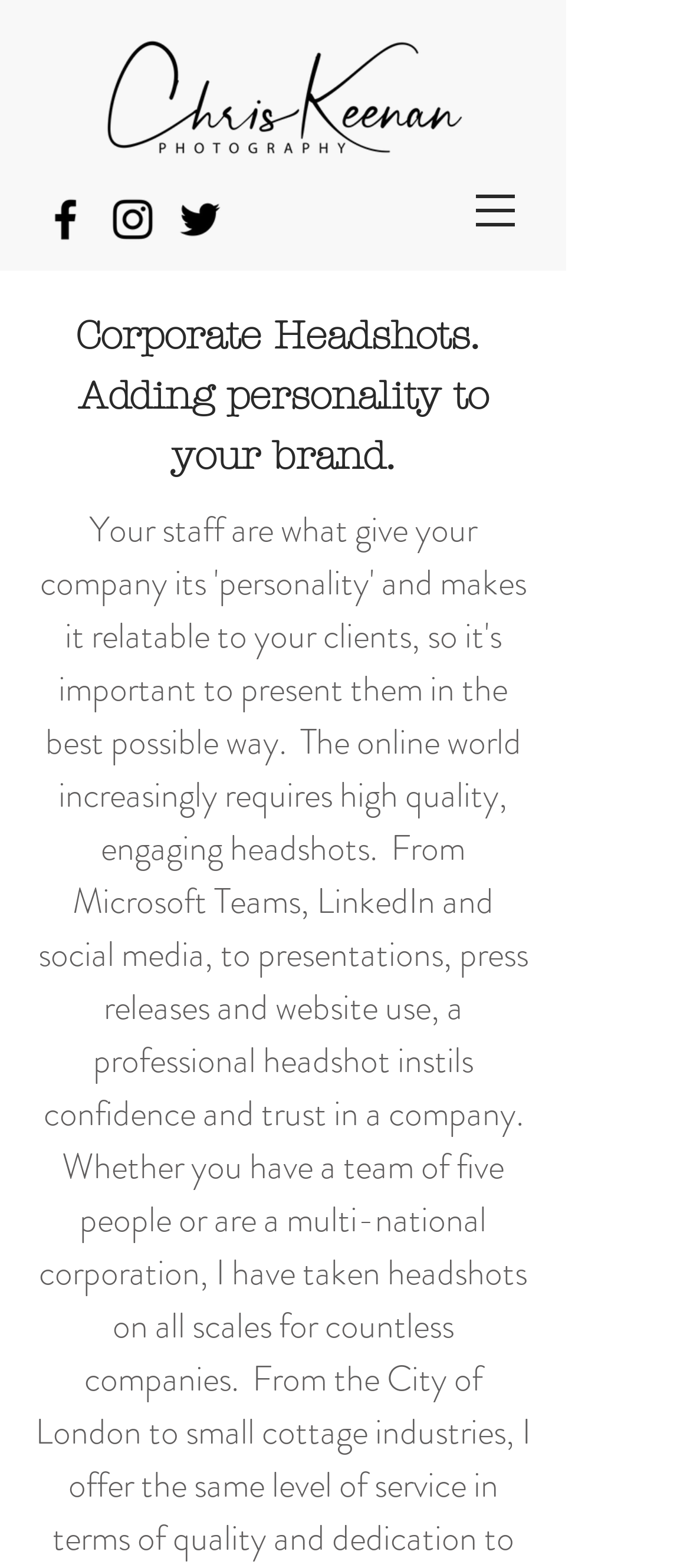Offer an extensive depiction of the webpage and its key elements.

The webpage is about Corporate Headshots, with a focus on adding personality to a brand. At the top left of the page, there is a large image of a person, Chris Keenan, taking up most of the width. Below the image, there is a social bar with three links to social media platforms: Facebook, Instagram, and Twitter, each represented by a black icon. These icons are aligned horizontally and are positioned near the top of the page.

To the right of the social bar, there is a site navigation menu with a button that has a popup menu. The button is accompanied by an image. 

The main content of the page is headed by a prominent heading that reads "Corporate Headshots. Adding personality to your brand." This heading is positioned below the image of Chris Keenan and spans most of the width of the page.